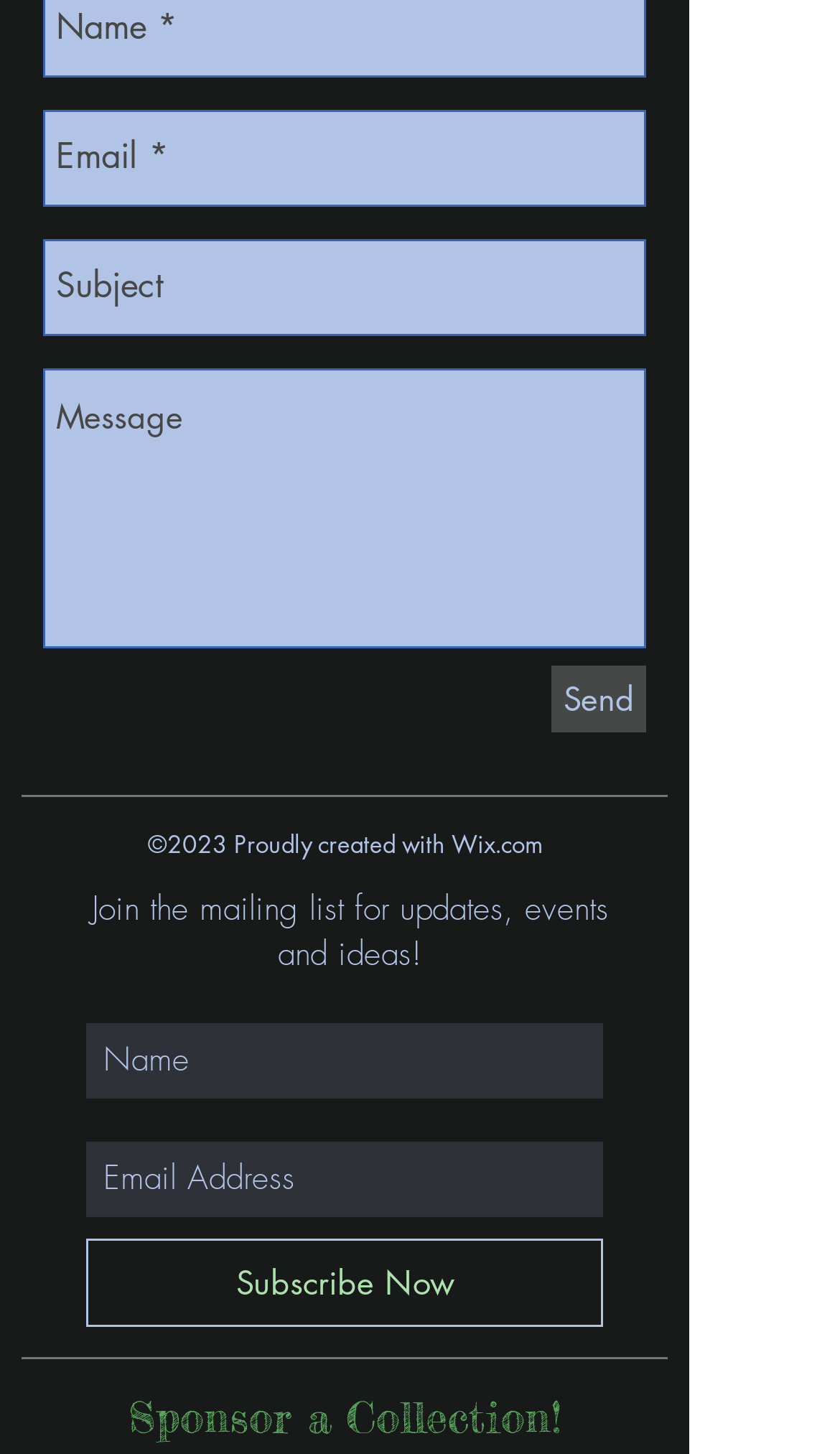Given the description of the UI element: "Subscribe Now", predict the bounding box coordinates in the form of [left, top, right, bottom], with each value being a float between 0 and 1.

[0.103, 0.852, 0.718, 0.913]